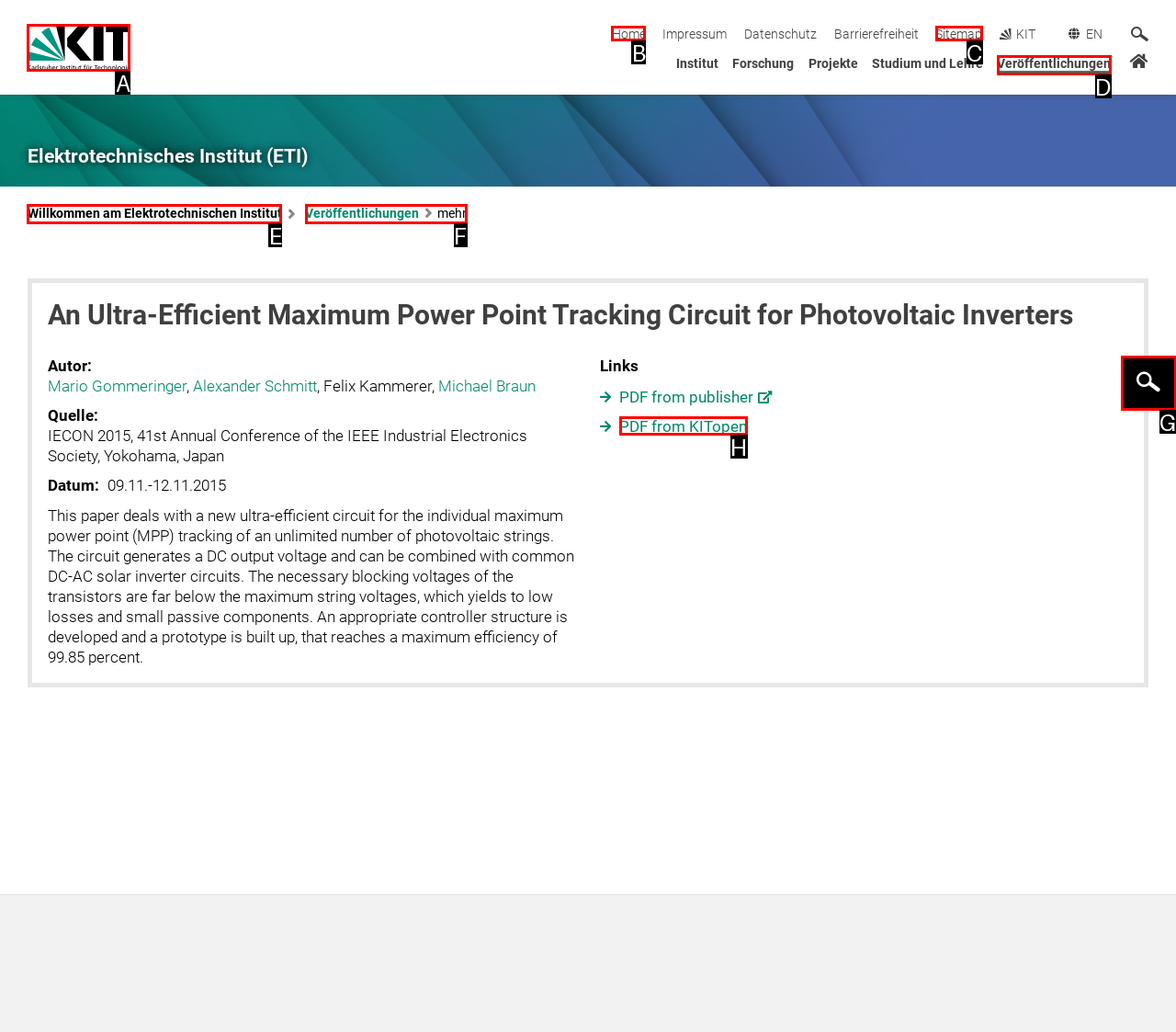From the given options, choose the HTML element that aligns with the description: Willkommen am Elektrotechnischen Institut. Respond with the letter of the selected element.

E